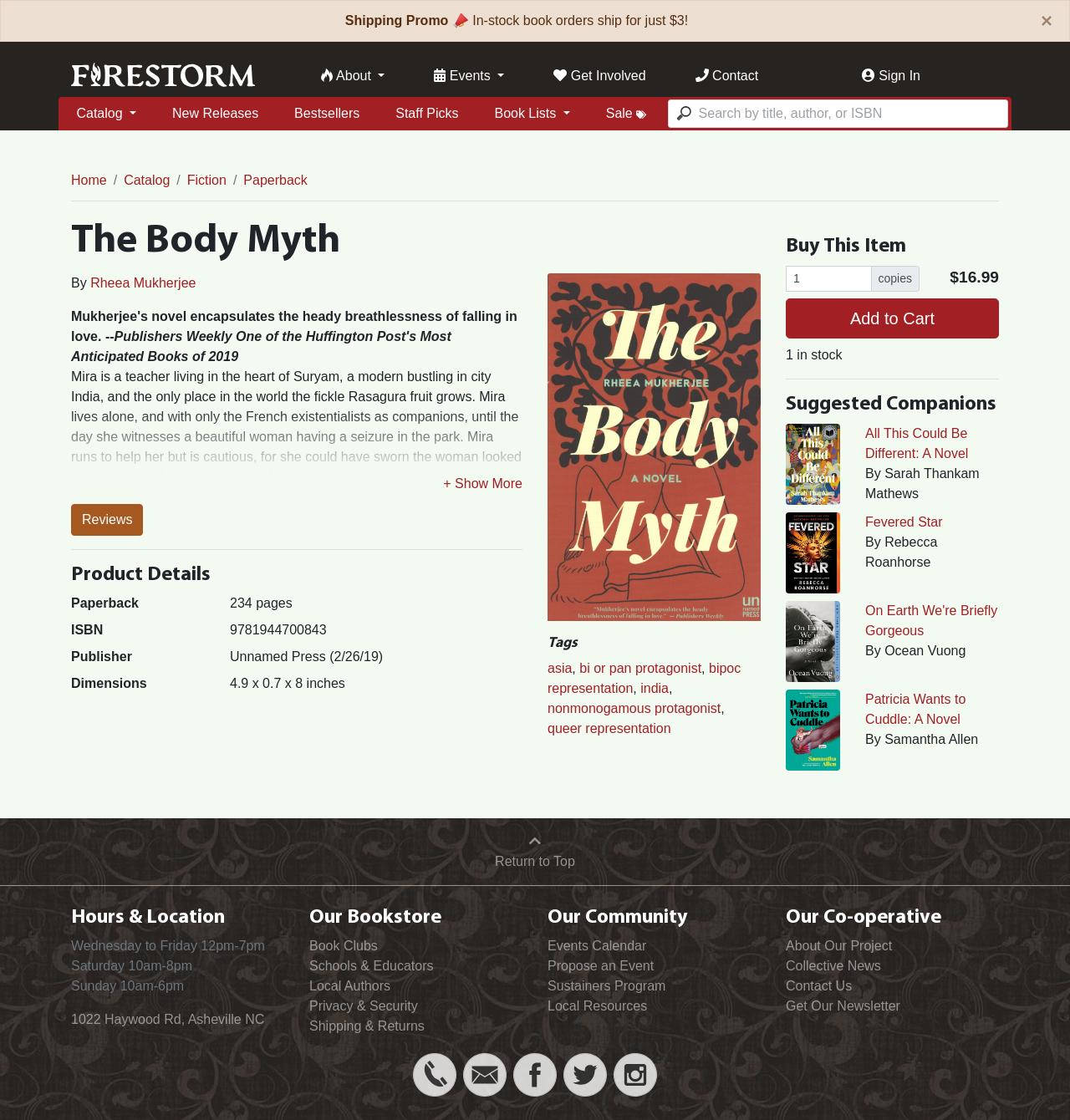Provide a single word or phrase to answer the given question: 
What is the price of the book?

$16.99